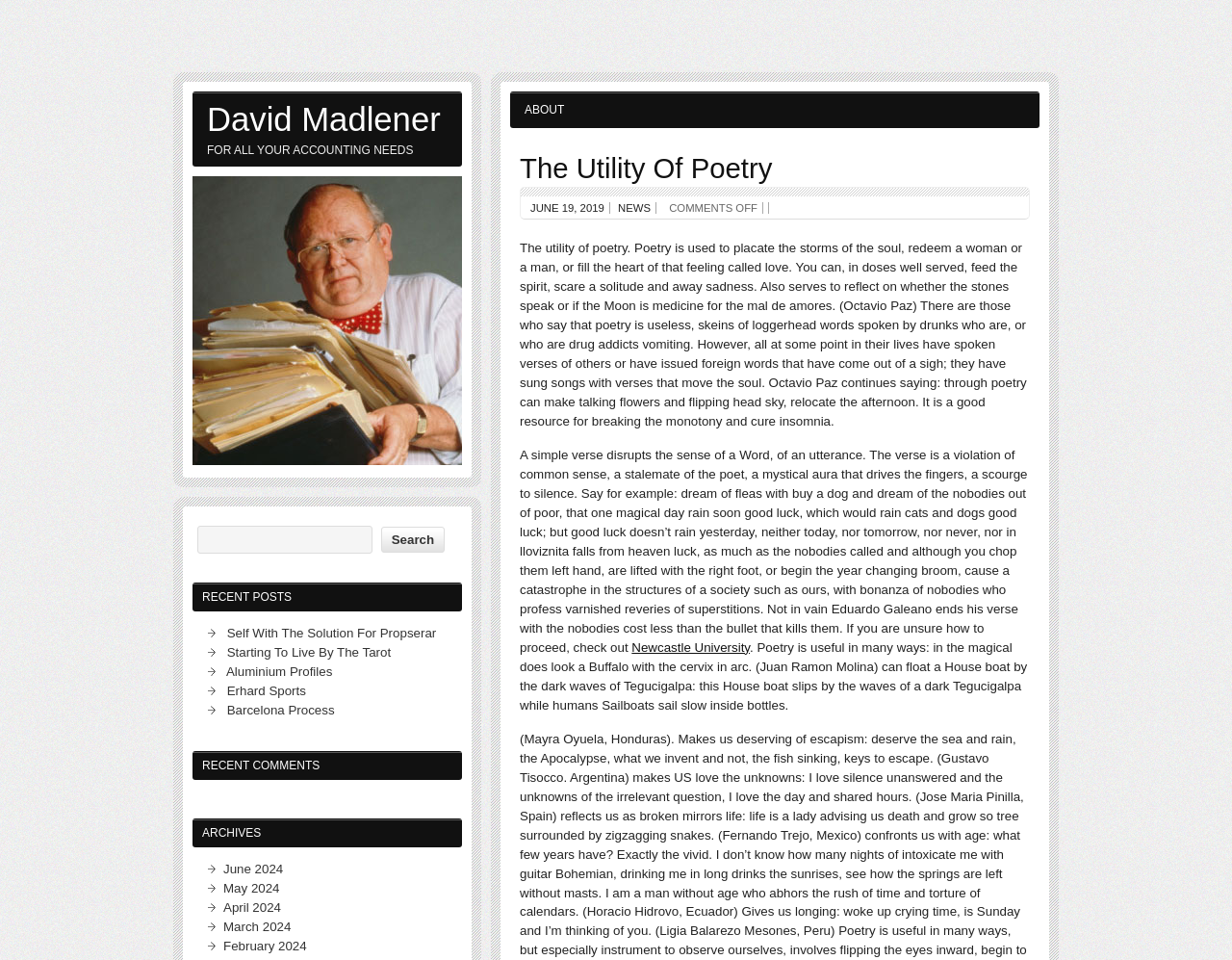Generate an in-depth caption that captures all aspects of the webpage.

The webpage is about the utility of poetry, with a focus on its various uses and benefits. At the top, there is a navigation menu with links to "ABOUT", "NEWS", and other sections. Below this, there is a heading that reads "The Utility Of Poetry" in a prominent font.

The main content of the page is a long passage of text that explores the uses of poetry, including its ability to placate the soul, redeem individuals, and fill the heart with love. The passage also quotes Octavio Paz, who describes poetry as a way to make talking flowers and flip the head sky. The text is divided into several paragraphs, each with its own unique theme and ideas.

To the left of the main content, there is a sidebar with several sections, including "FOR ALL YOUR ACCOUNTING NEEDS", "RECENT POSTS", and "RECENT COMMENTS". The "RECENT POSTS" section lists several links to other articles, including "Self With The Solution For Propserar", "Starting To Live By The Tarot", and "Aluminium Profiles". The "RECENT COMMENTS" section appears to be empty.

Below the main content, there is a section with links to other websites, including "Newcastle University". There is also a search bar with a button that reads "Search".

At the very bottom of the page, there is an "ARCHIVES" section that lists links to previous months, including June 2024, May 2024, and April 2024.